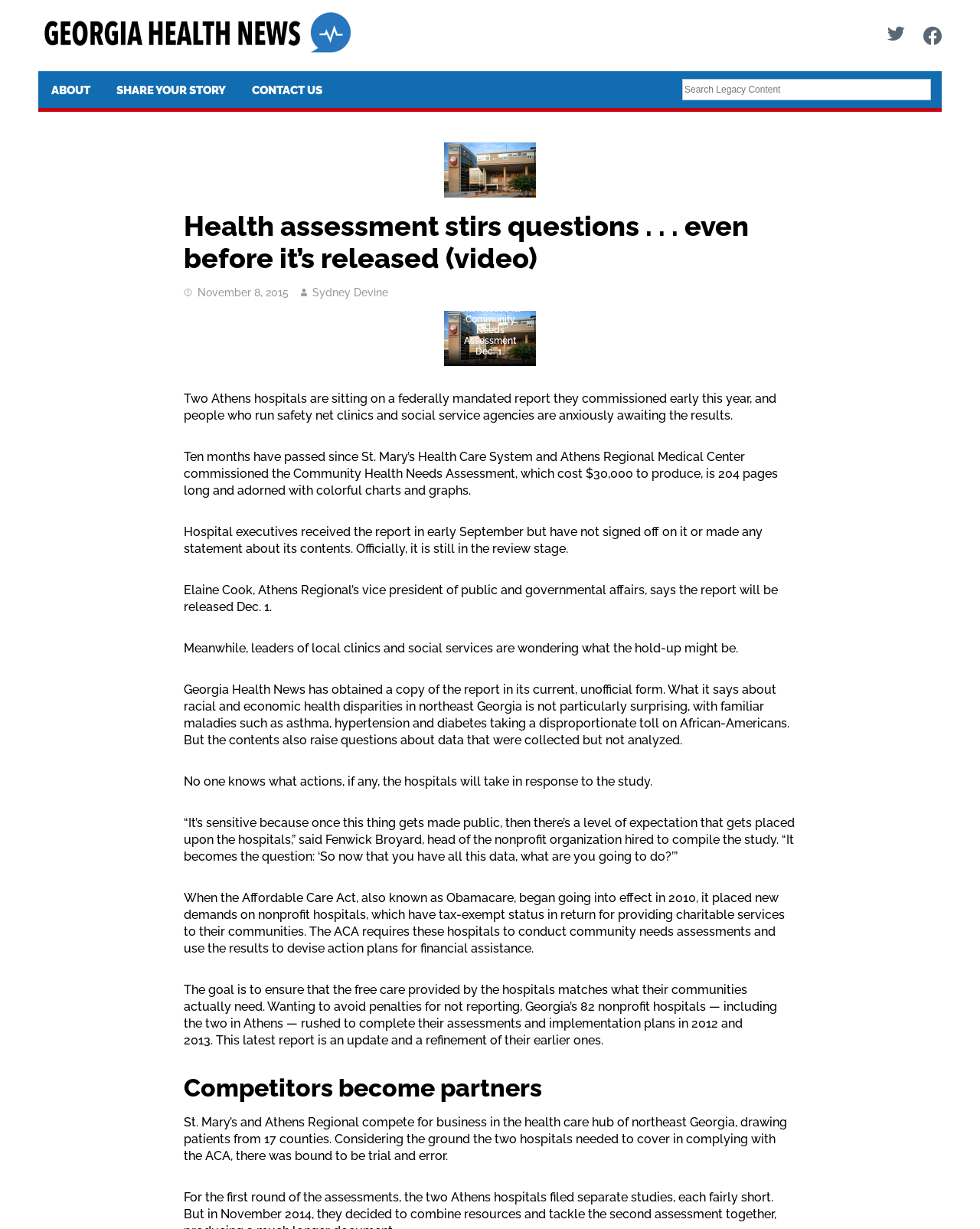Given the element description Twitter, identify the bounding box coordinates for the UI element on the webpage screenshot. The format should be (top-left x, top-left y, bottom-right x, bottom-right y), with values between 0 and 1.

[0.905, 0.021, 0.923, 0.037]